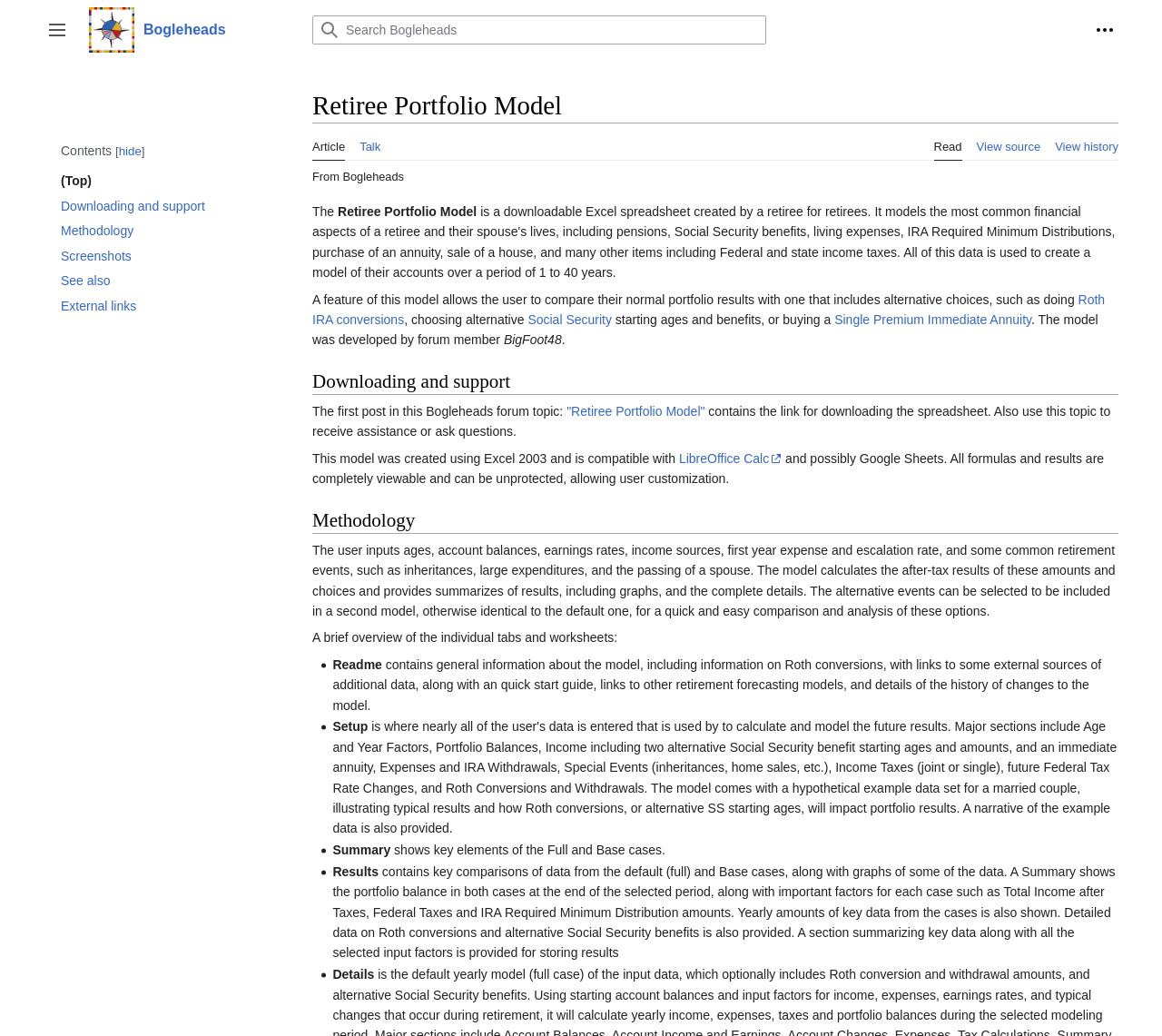Give a detailed account of the webpage, highlighting key information.

The webpage is about the Retiree Portfolio Model, a feature of Bogleheads. At the top left, there is a button to toggle the sidebar, and next to it, a link to Bogleheads. A search bar is located at the top center, with a search button and a "Go" button. On the top right, there is a navigation menu for personal tools.

Below the top navigation, there is a navigation menu for contents, which can be hidden or shown. This menu contains links to various sections, including "Downloading and support", "Methodology", "Screenshots", "See also", and "External links".

The main content of the webpage is divided into several sections. The first section is a header with the title "Retiree Portfolio Model". Below it, there is a brief introduction to the model, which allows users to compare their normal portfolio results with alternative choices.

The next section is about downloading and support, which provides a link to download the spreadsheet and a forum topic for assistance and questions. The model was created using Excel 2003 and is compatible with LibreOffice Calc and possibly Google Sheets.

The methodology section explains how the model works, where users input ages, account balances, earnings rates, and other information, and the model calculates the after-tax results and provides summaries and graphs. This section also provides an overview of the individual tabs and worksheets in the model.

The rest of the webpage provides more detailed information about the model, including its features and functionality. There are several headings and subheadings, with lists and paragraphs of text that explain the different aspects of the model.